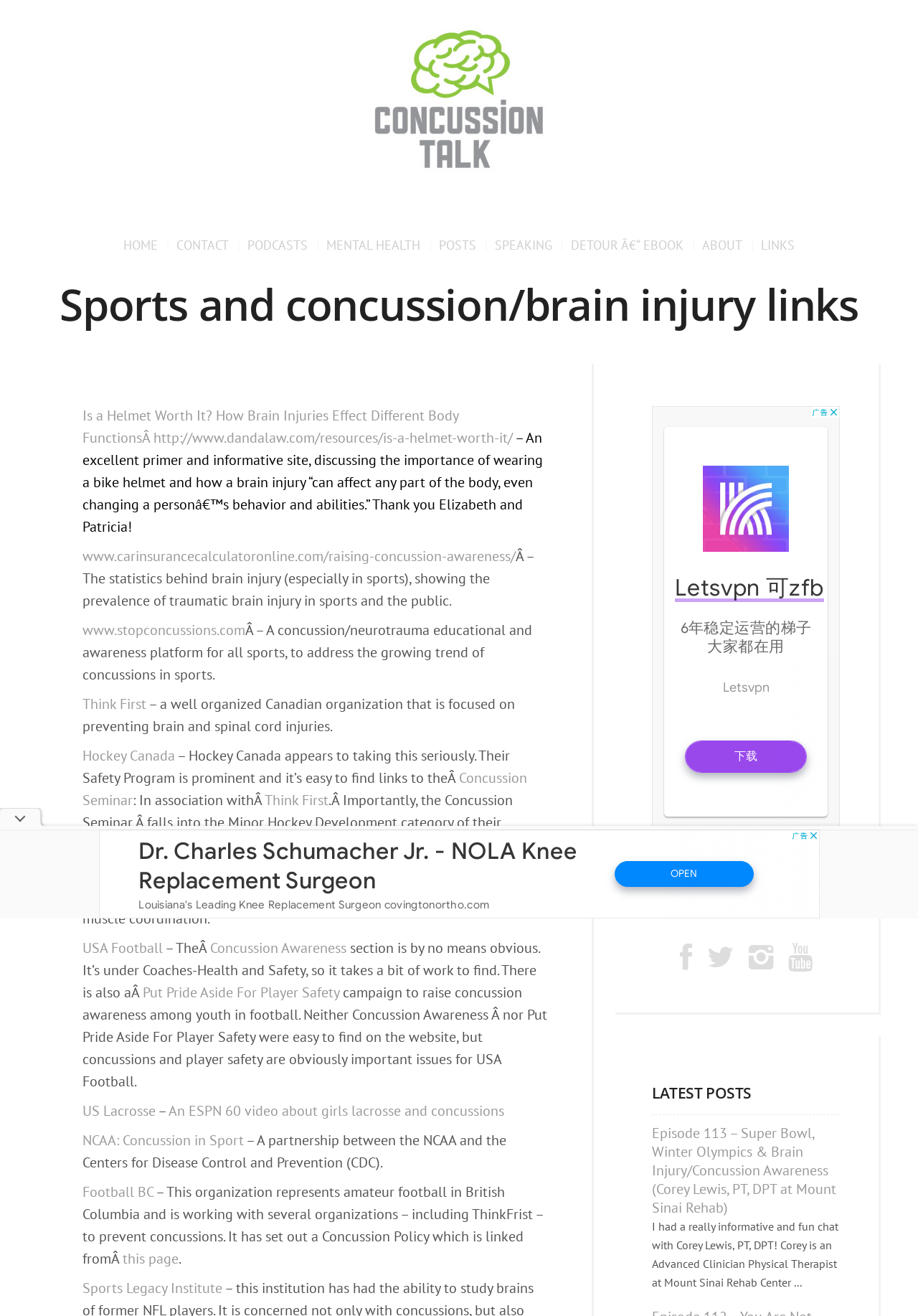Specify the bounding box coordinates of the region I need to click to perform the following instruction: "Listen to Episode 113 – Super Bowl, Winter Olympics & Brain Injury/Concussion Awareness". The coordinates must be four float numbers in the range of 0 to 1, i.e., [left, top, right, bottom].

[0.71, 0.854, 0.911, 0.925]